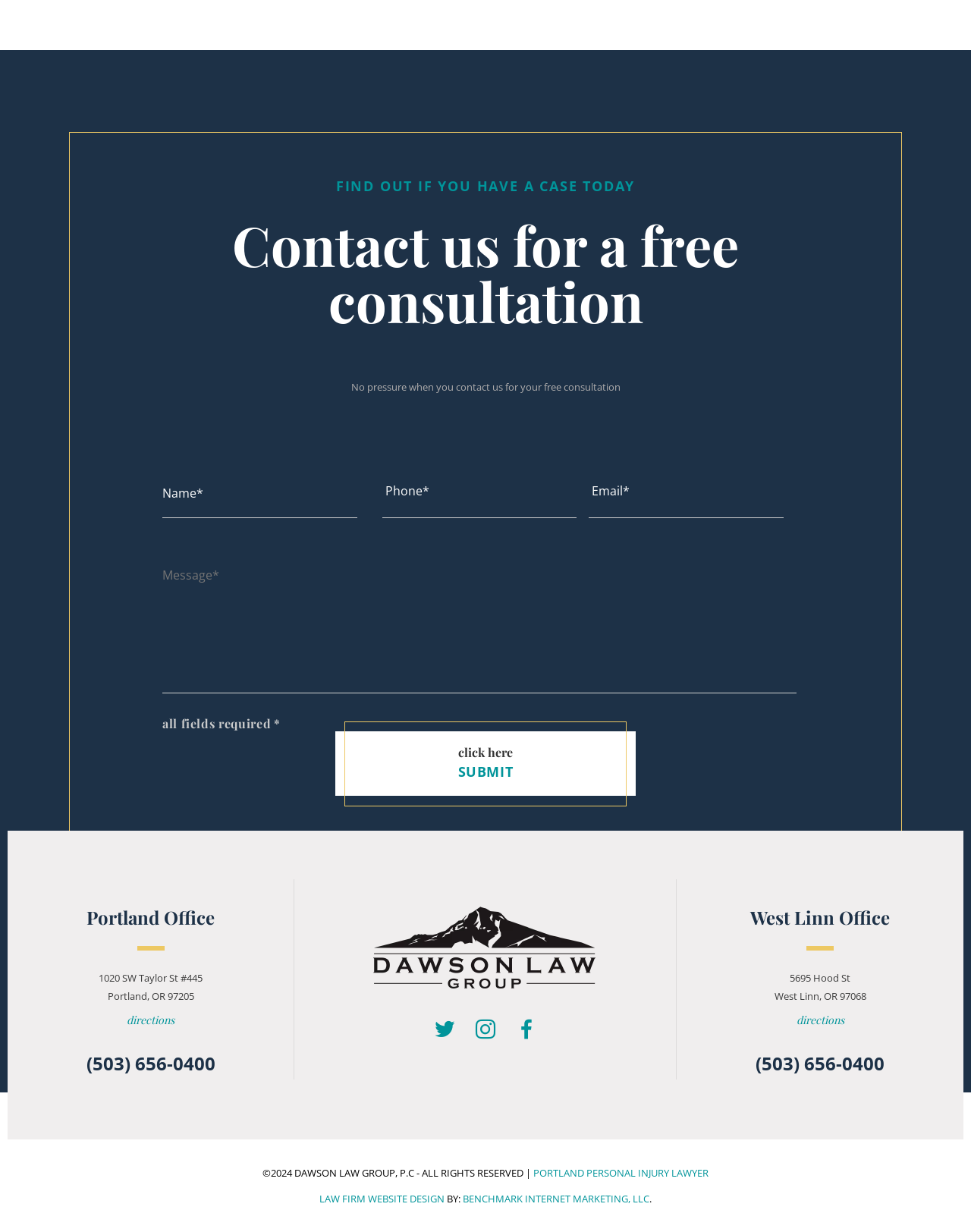Kindly determine the bounding box coordinates for the area that needs to be clicked to execute this instruction: "Click the 'Twitter' link".

[0.447, 0.828, 0.468, 0.844]